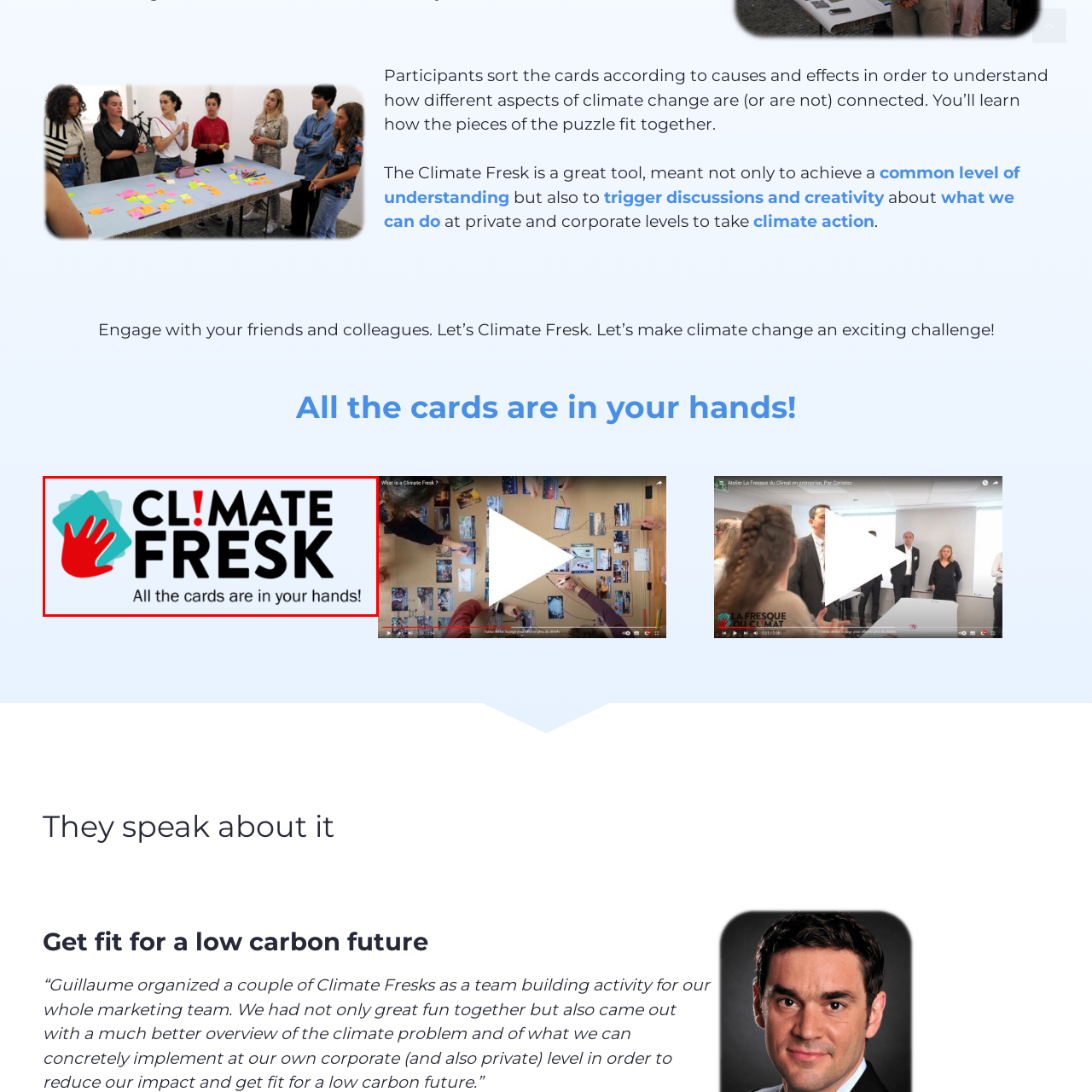What does the hand holding cards symbolize?
Examine the portion of the image surrounded by the red bounding box and deliver a detailed answer to the question.

The illustration of a hand holding several colorful cards in the logo of Climate Fresk symbolizes empowerment and active participation in climate action, as mentioned in the caption.